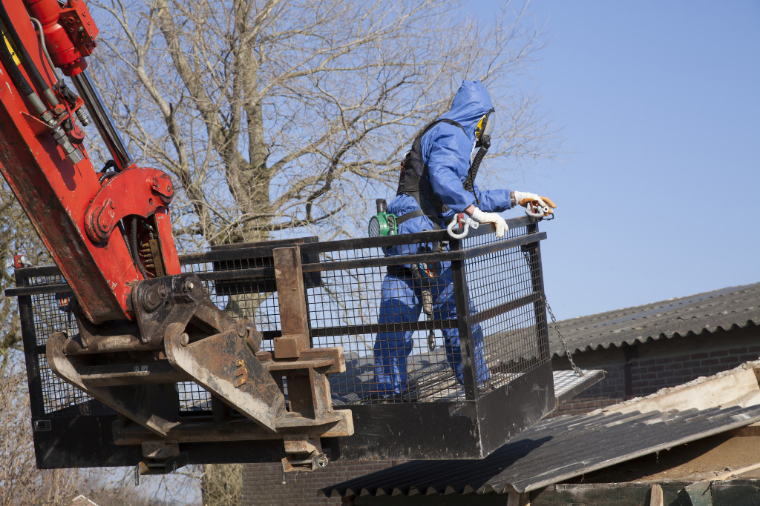Utilize the details in the image to thoroughly answer the following question: What is the season indicated by the surroundings?

The winter-barren trees surrounding the construction site indicate that the work is being carried out during the winter season, despite the seasonal challenges.